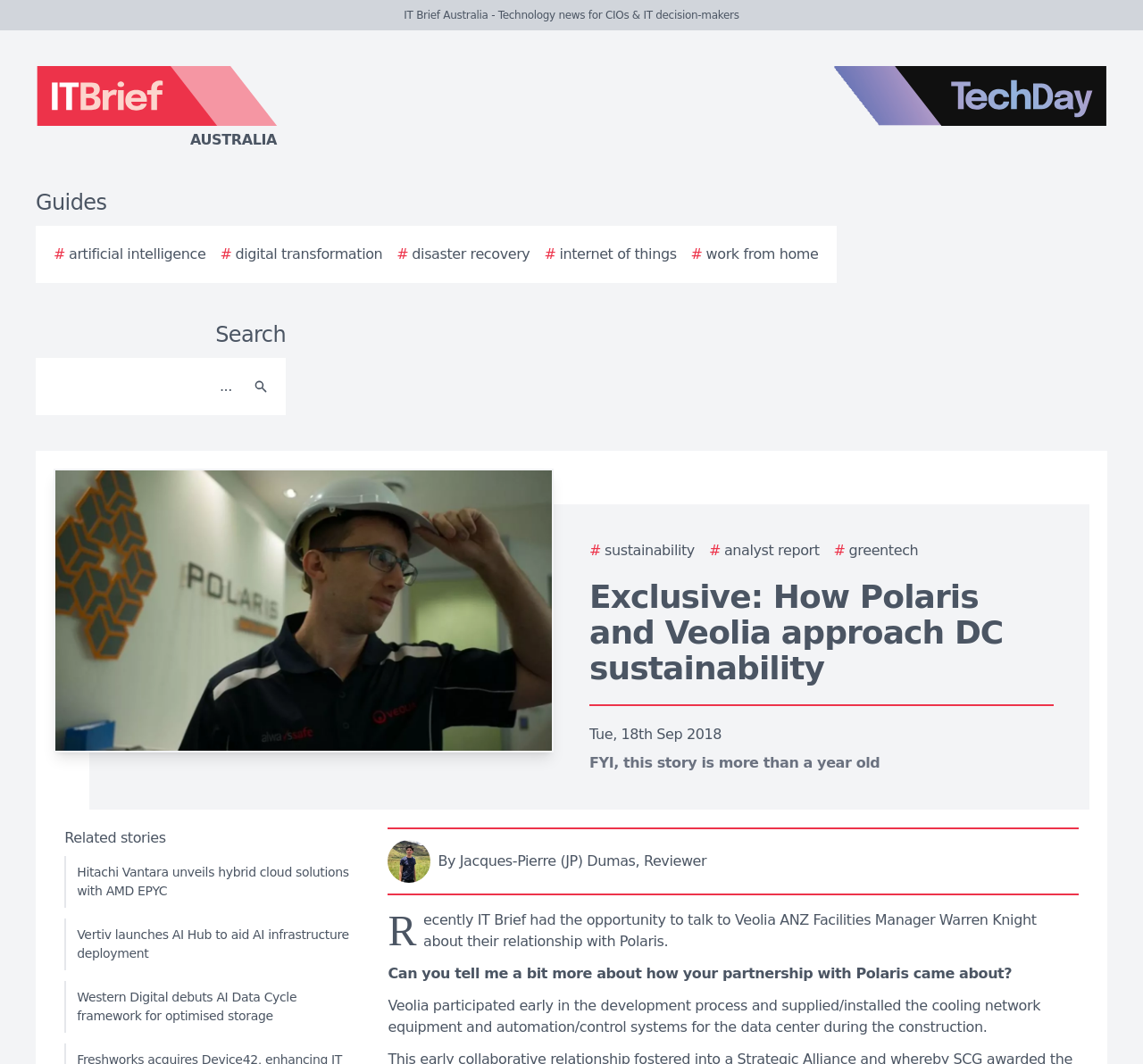Kindly provide the bounding box coordinates of the section you need to click on to fulfill the given instruction: "Click the IT Brief Australia logo".

[0.0, 0.062, 0.438, 0.142]